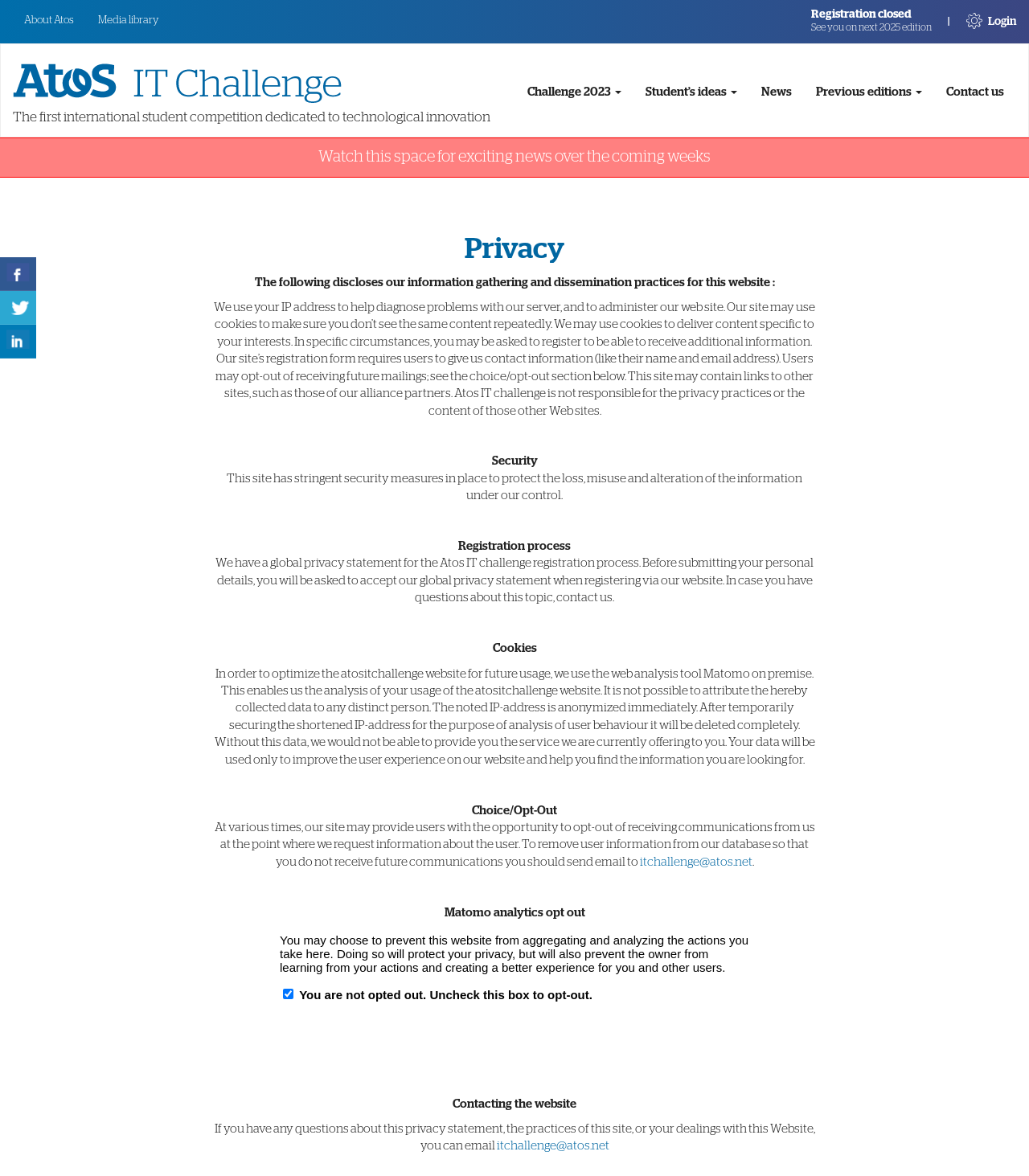Answer with a single word or phrase: 
What is the registration status for the current edition?

Closed